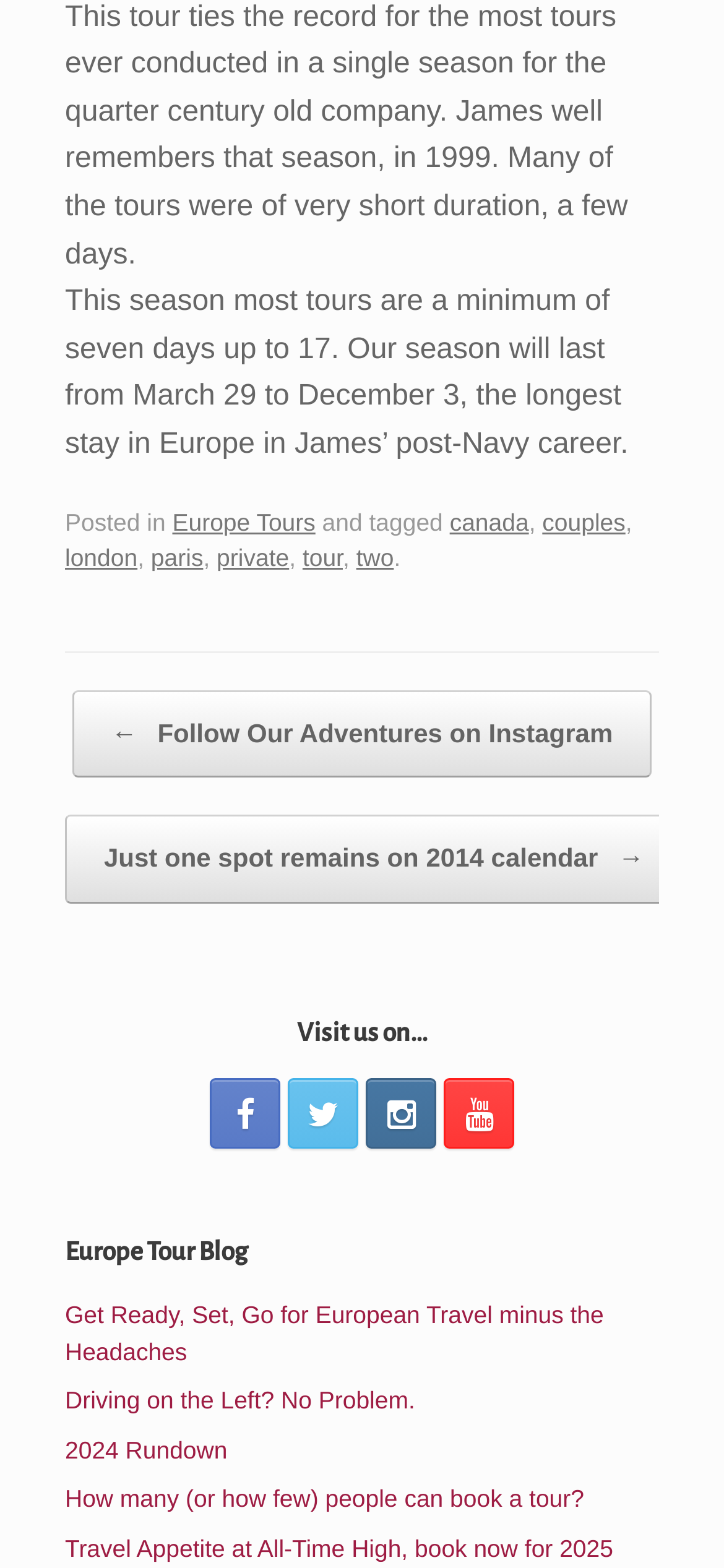Locate the bounding box coordinates of the clickable region necessary to complete the following instruction: "Follow the link to Just one spot remains on 2014 calendar". Provide the coordinates in the format of four float numbers between 0 and 1, i.e., [left, top, right, bottom].

[0.09, 0.52, 0.944, 0.576]